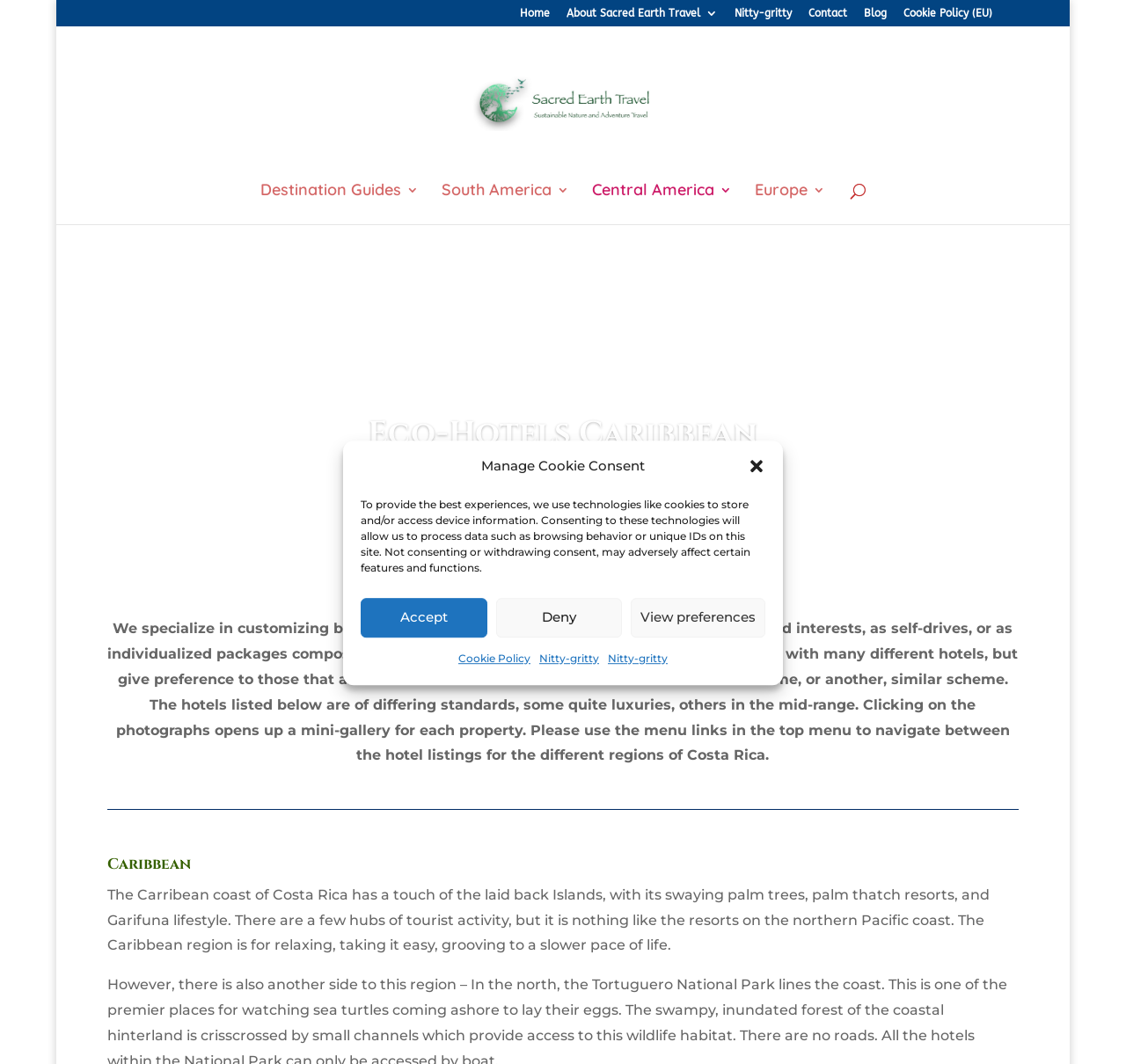Identify the bounding box coordinates for the region of the element that should be clicked to carry out the instruction: "View Destination Guides". The bounding box coordinates should be four float numbers between 0 and 1, i.e., [left, top, right, bottom].

[0.231, 0.173, 0.372, 0.211]